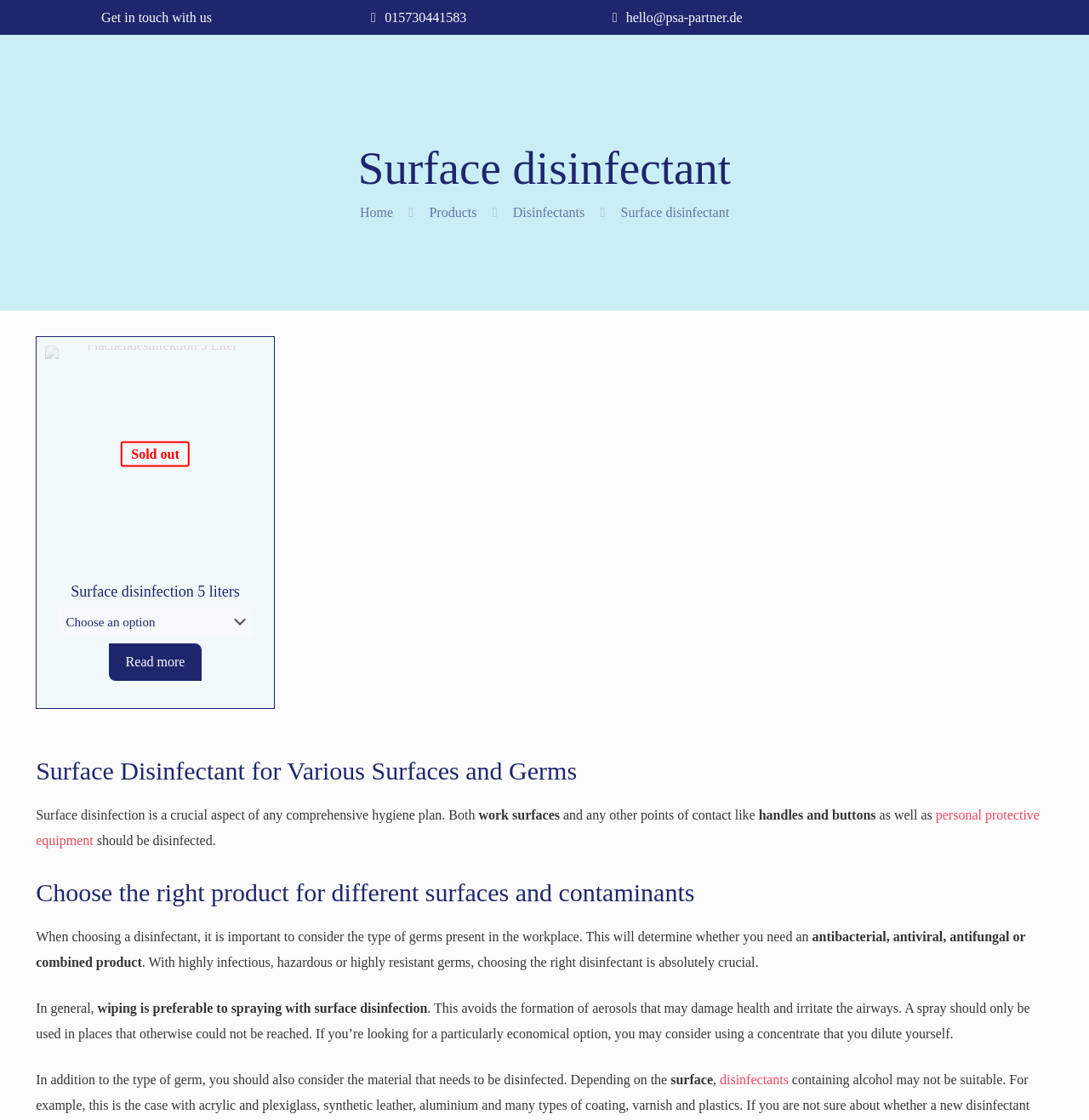Using the provided element description, identify the bounding box coordinates as (top-left x, top-left y, bottom-right x, bottom-right y). Ensure all values are between 0 and 1. Description: Surface disinfection 5 liters

[0.065, 0.52, 0.22, 0.535]